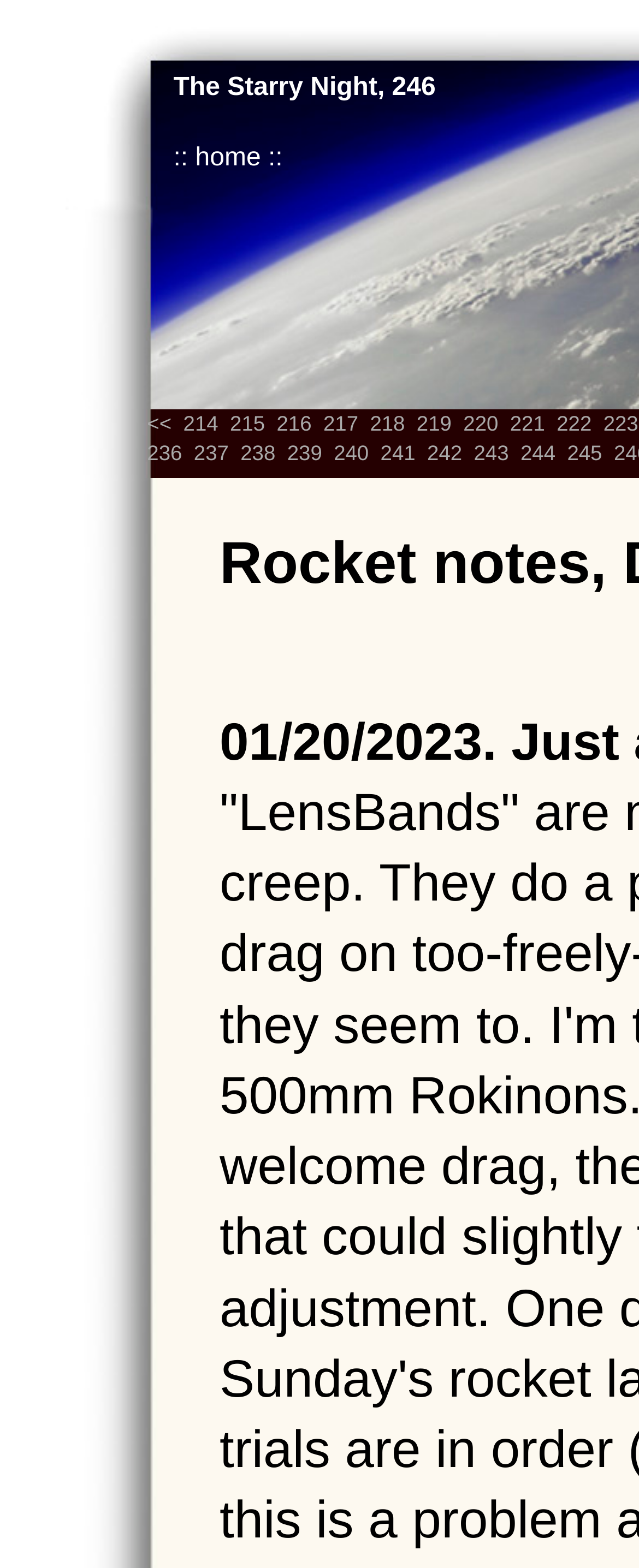Find the bounding box coordinates of the element to click in order to complete this instruction: "view page 236". The bounding box coordinates must be four float numbers between 0 and 1, denoted as [left, top, right, bottom].

[0.23, 0.281, 0.285, 0.296]